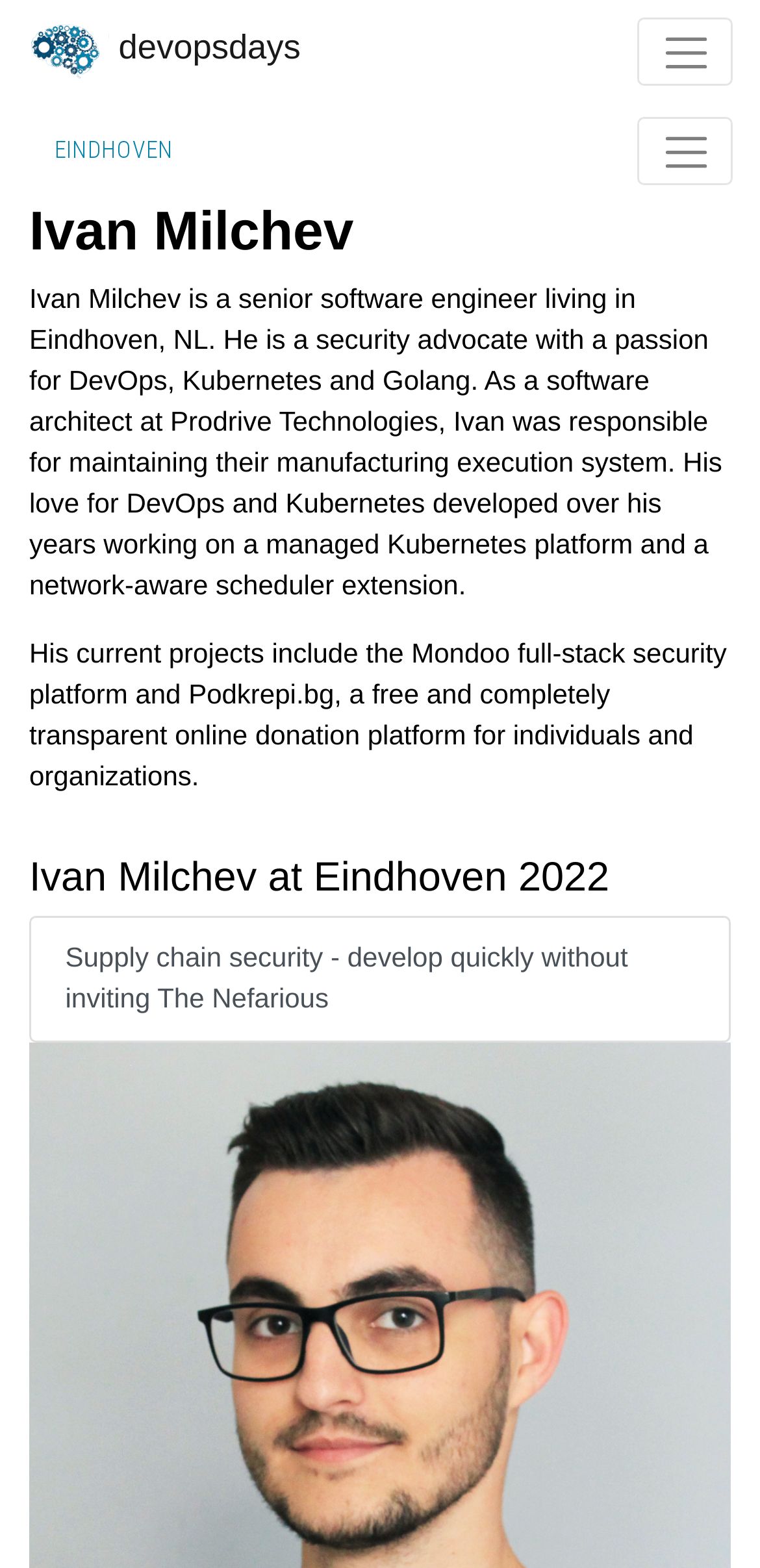Offer a detailed explanation of the webpage layout and contents.

The webpage is about Ivan Milchev, a senior software engineer living in Eindhoven, NL. At the top left of the page, there is a devopsdays logo, which is an image linked to the devopsdays website. Next to the logo, there is a link to EINDHOVEN. On the top right, there is a toggle navigation button and an empty button.

Below the top section, there is a large heading that reads "Ivan Milchev". Underneath the heading, there is a paragraph of text that describes Ivan's background, including his work experience and interests in DevOps, Kubernetes, and Golang. This text is followed by another paragraph that mentions his current projects, including the Mondoo full-stack security platform and Podkrepi.bg, a free online donation platform.

Further down the page, there is another heading that reads "Ivan Milchev at Eindhoven 2022". Below this heading, there is a link to a talk titled "Supply chain security - develop quickly without inviting The Nefarious". Overall, the page has a simple layout with a focus on text, with a few links and images scattered throughout.